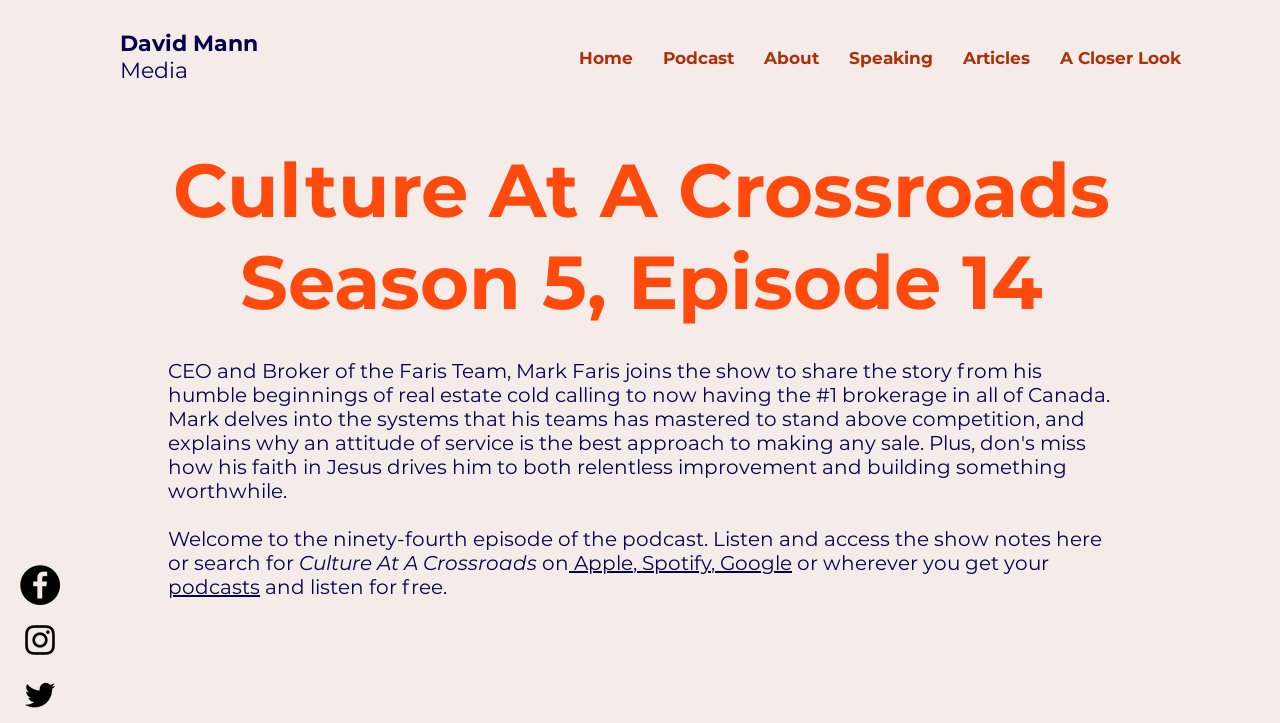Determine the primary headline of the webpage.

Culture At A Crossroads Season 5, Episode 14